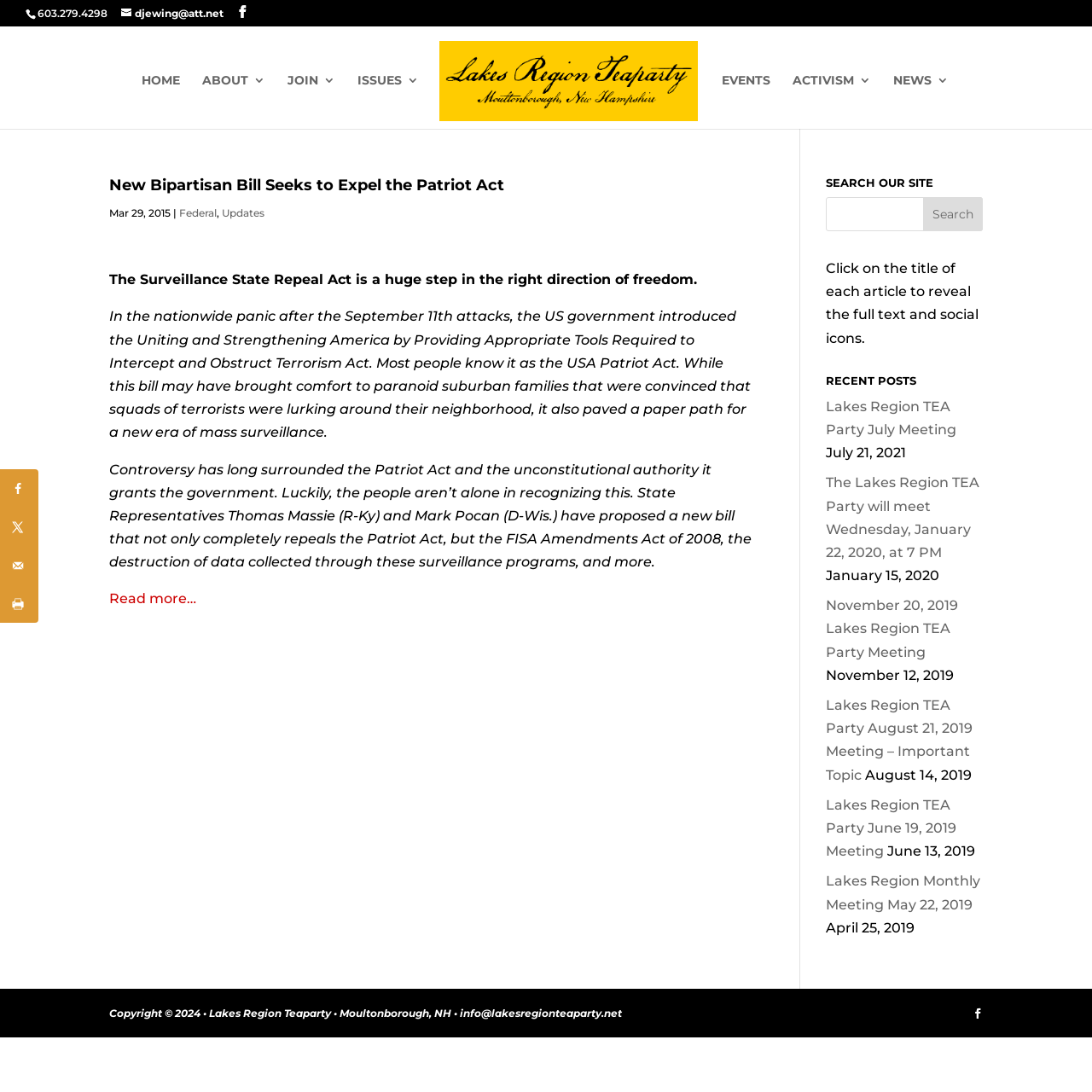What is the copyright information of the webpage?
Answer the question with just one word or phrase using the image.

Copyright © 2024 • Lakes Region Teaparty • Moultonborough, NH • info@lakesregionteaparty.net